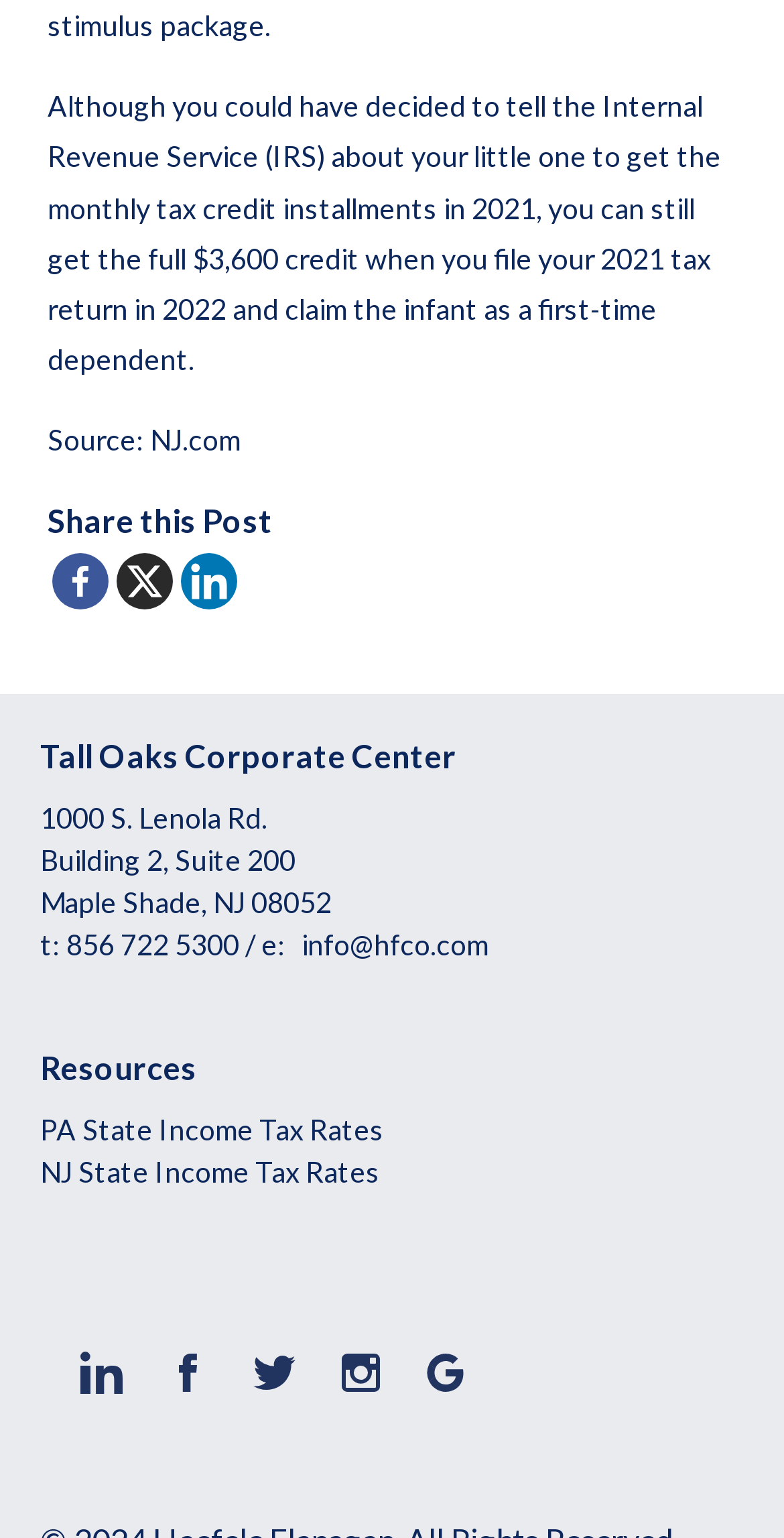Carefully observe the image and respond to the question with a detailed answer:
How many links are available under the 'Resources' section?

I counted the number of links under the 'Resources' section by looking at the link elements with IDs 95 and 96, which correspond to 'PA State Income Tax Rates' and 'NJ State Income Tax Rates', respectively. Therefore, there are 2 links available under the 'Resources' section.